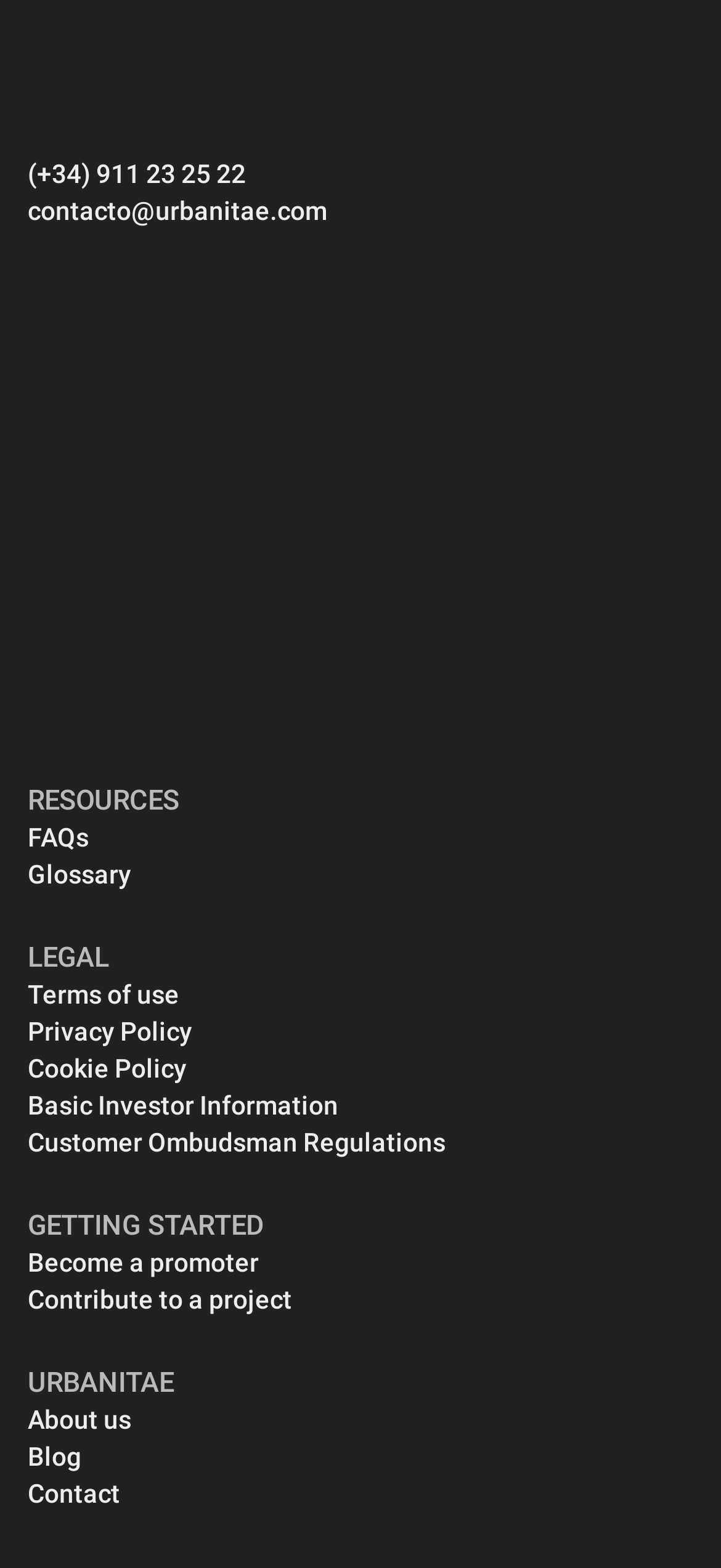Identify the bounding box coordinates of the section to be clicked to complete the task described by the following instruction: "View FAQs". The coordinates should be four float numbers between 0 and 1, formatted as [left, top, right, bottom].

[0.038, 0.524, 0.123, 0.543]